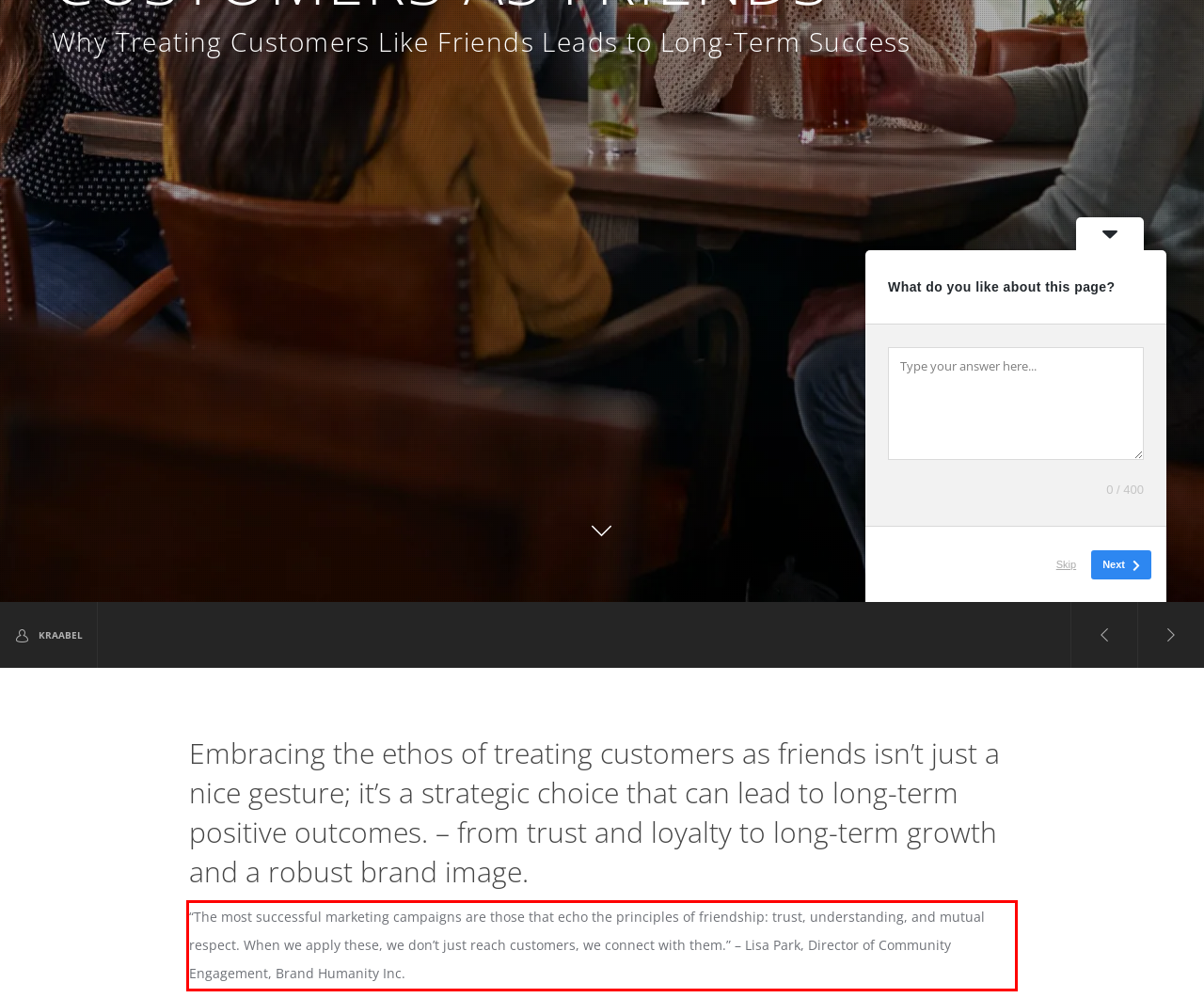Please identify and extract the text content from the UI element encased in a red bounding box on the provided webpage screenshot.

“The most successful marketing campaigns are those that echo the principles of friendship: trust, understanding, and mutual respect. When we apply these, we don’t just reach customers, we connect with them.” – Lisa Park, Director of Community Engagement, Brand Humanity Inc.